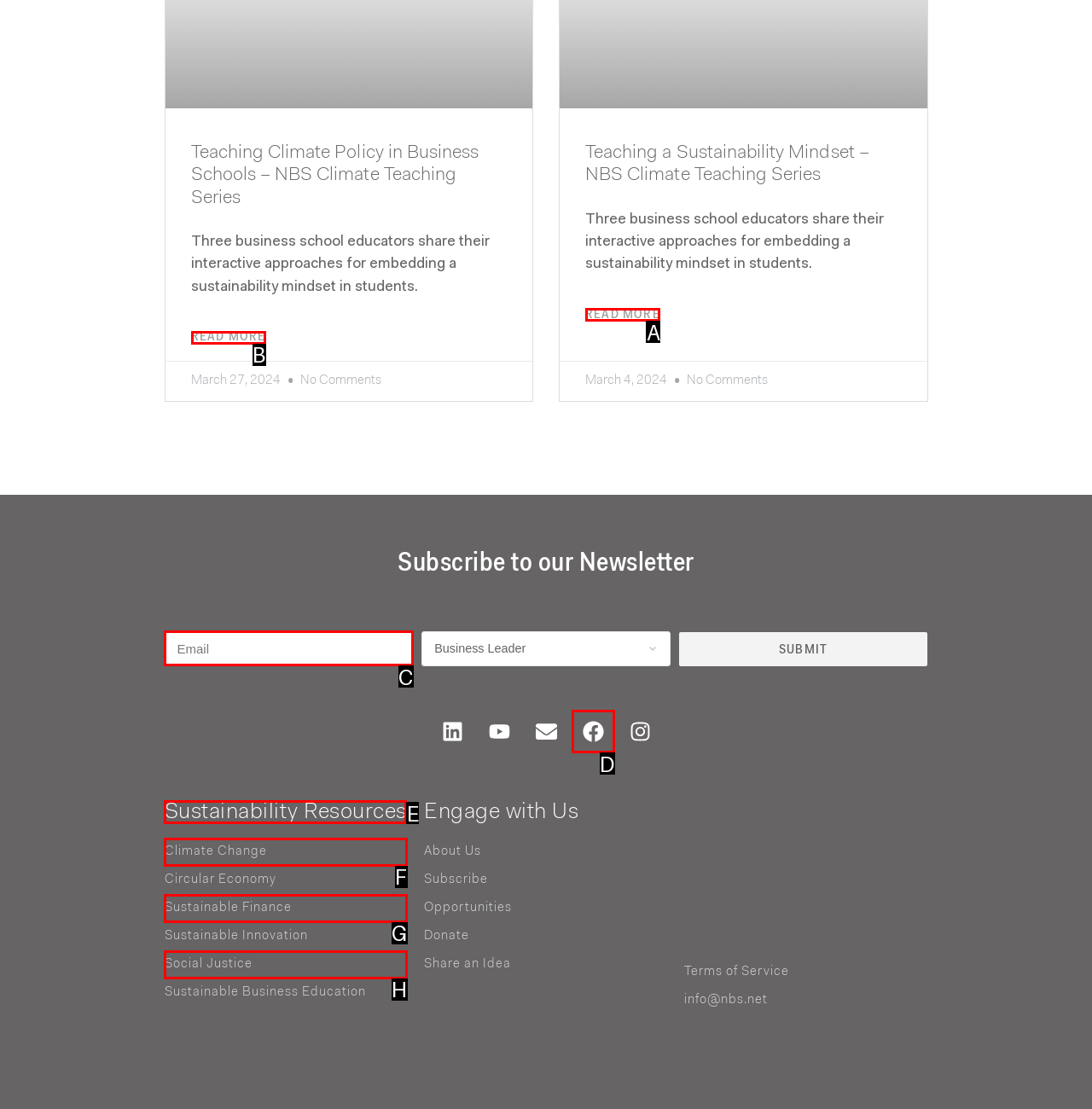Find the correct option to complete this instruction: Read more about Teaching Climate Policy in Business Schools – NBS Climate Teaching Series. Reply with the corresponding letter.

B